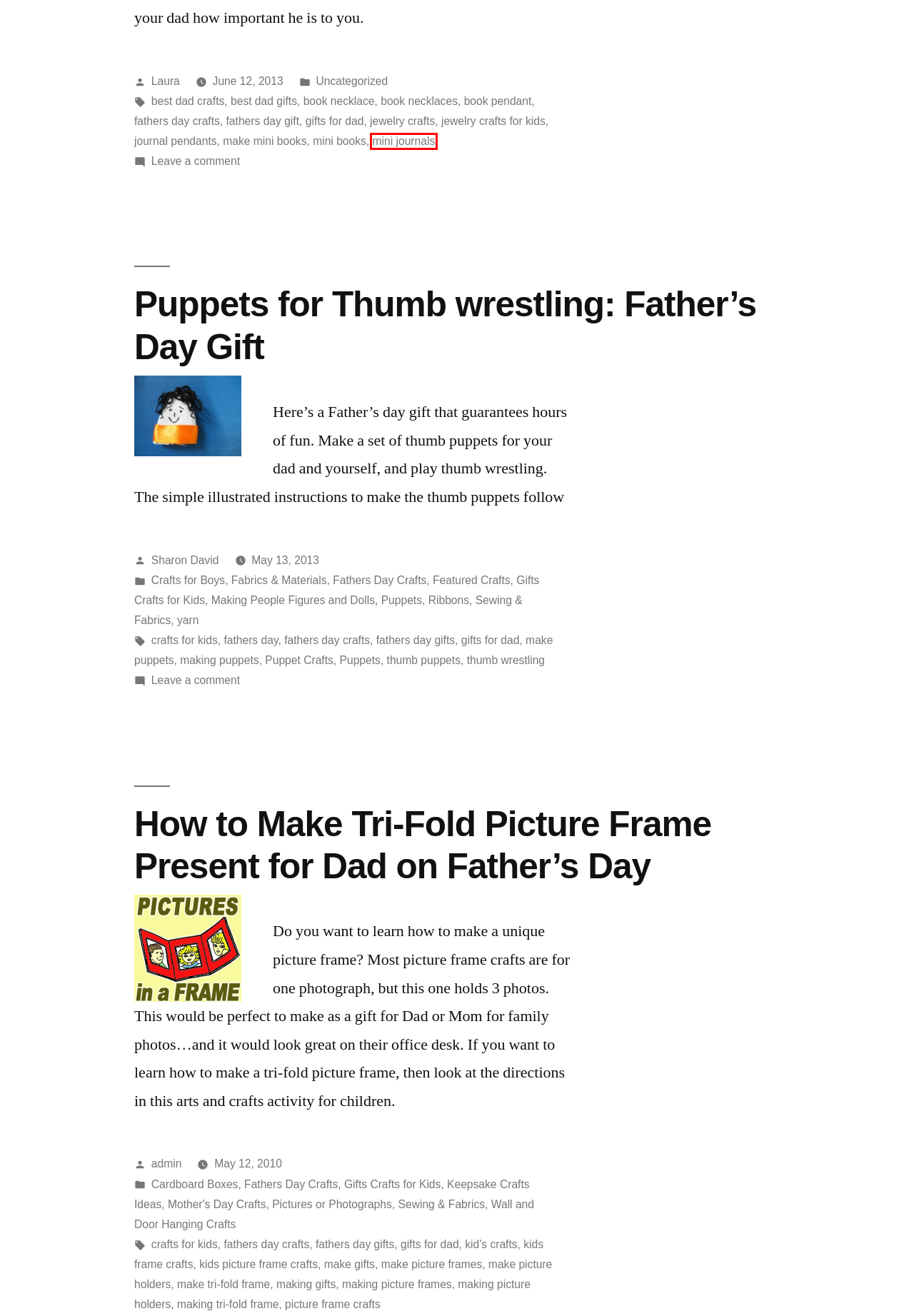Examine the screenshot of a webpage with a red bounding box around a specific UI element. Identify which webpage description best matches the new webpage that appears after clicking the element in the red bounding box. Here are the candidates:
A. mini journals Archives - Kids Crafts & Activities
B. Mother's Day Crafts Archives - Kids Crafts & Activities
C. mini books Archives - Kids Crafts & Activities
D. Keepsake Crafts Ideas Archives - Kids Crafts & Activities
E. picture frame crafts Archives - Kids Crafts & Activities
F. fathers day gifts Archives - Kids Crafts & Activities
G. Puppets Archives - Kids Crafts & Activities
H. Fabrics & Materials Archives - Kids Crafts & Activities

A